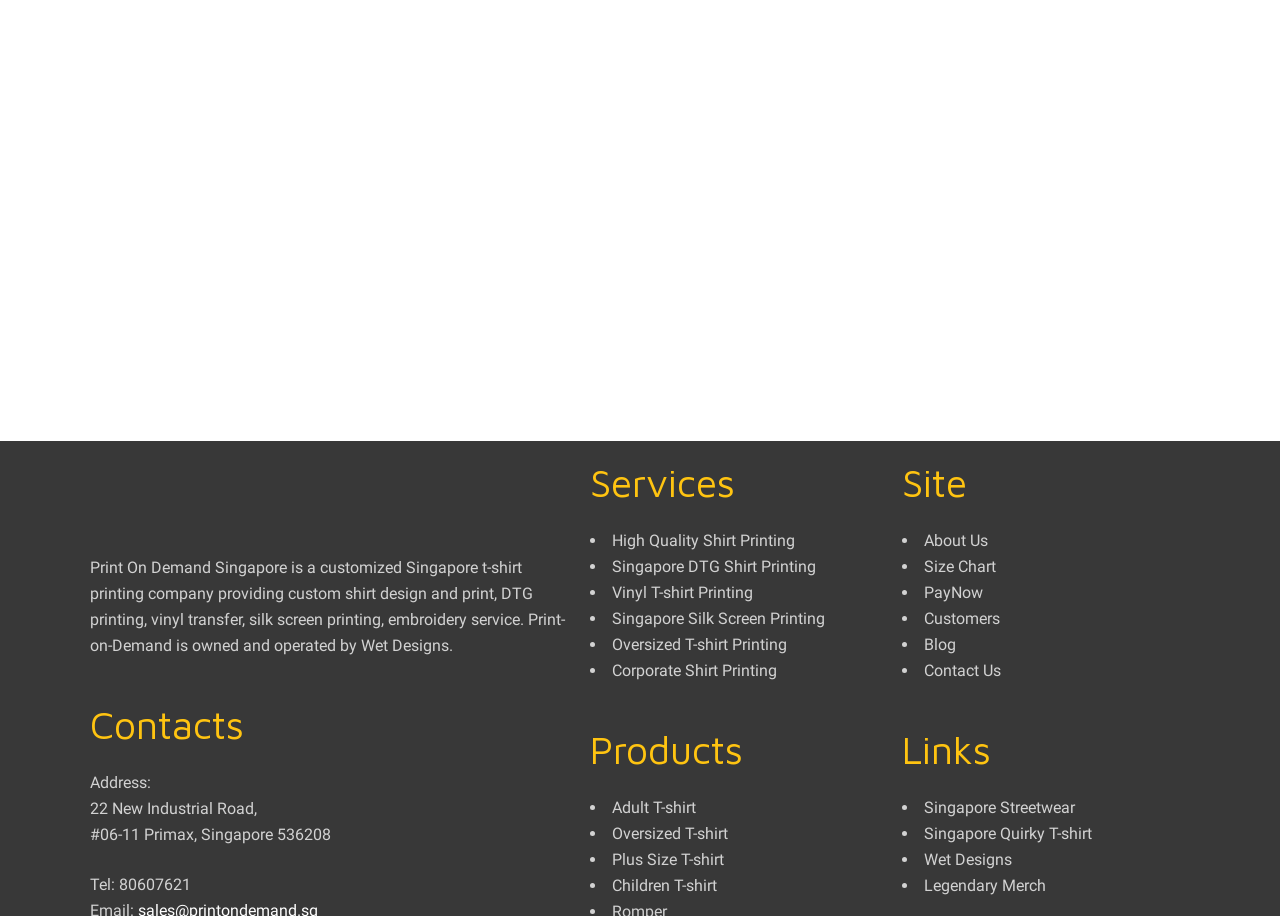How many product categories are listed on the webpage?
Based on the image content, provide your answer in one word or a short phrase.

4